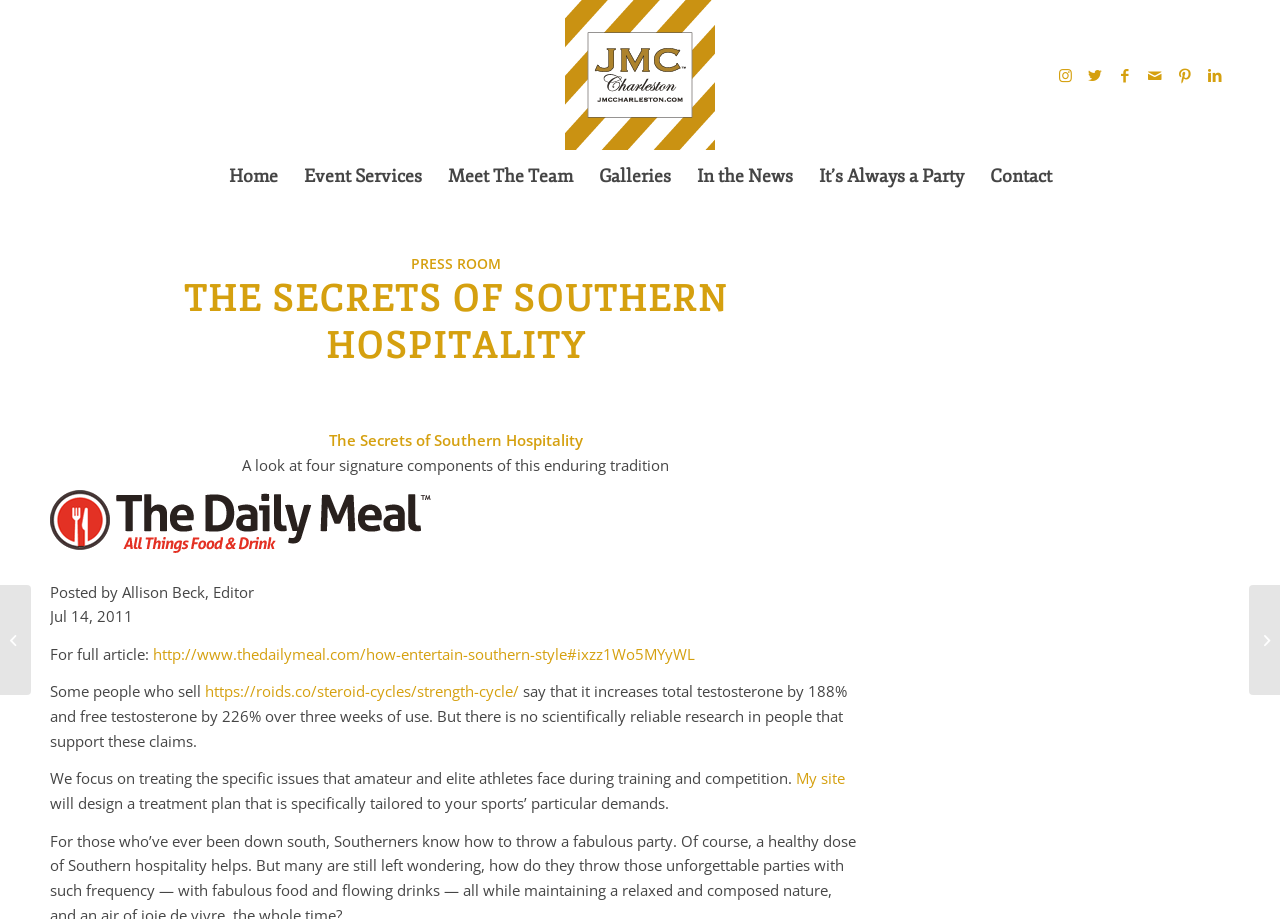Answer this question in one word or a short phrase: What is the text of the static text element below the header?

The Secrets of Southern Hospitality